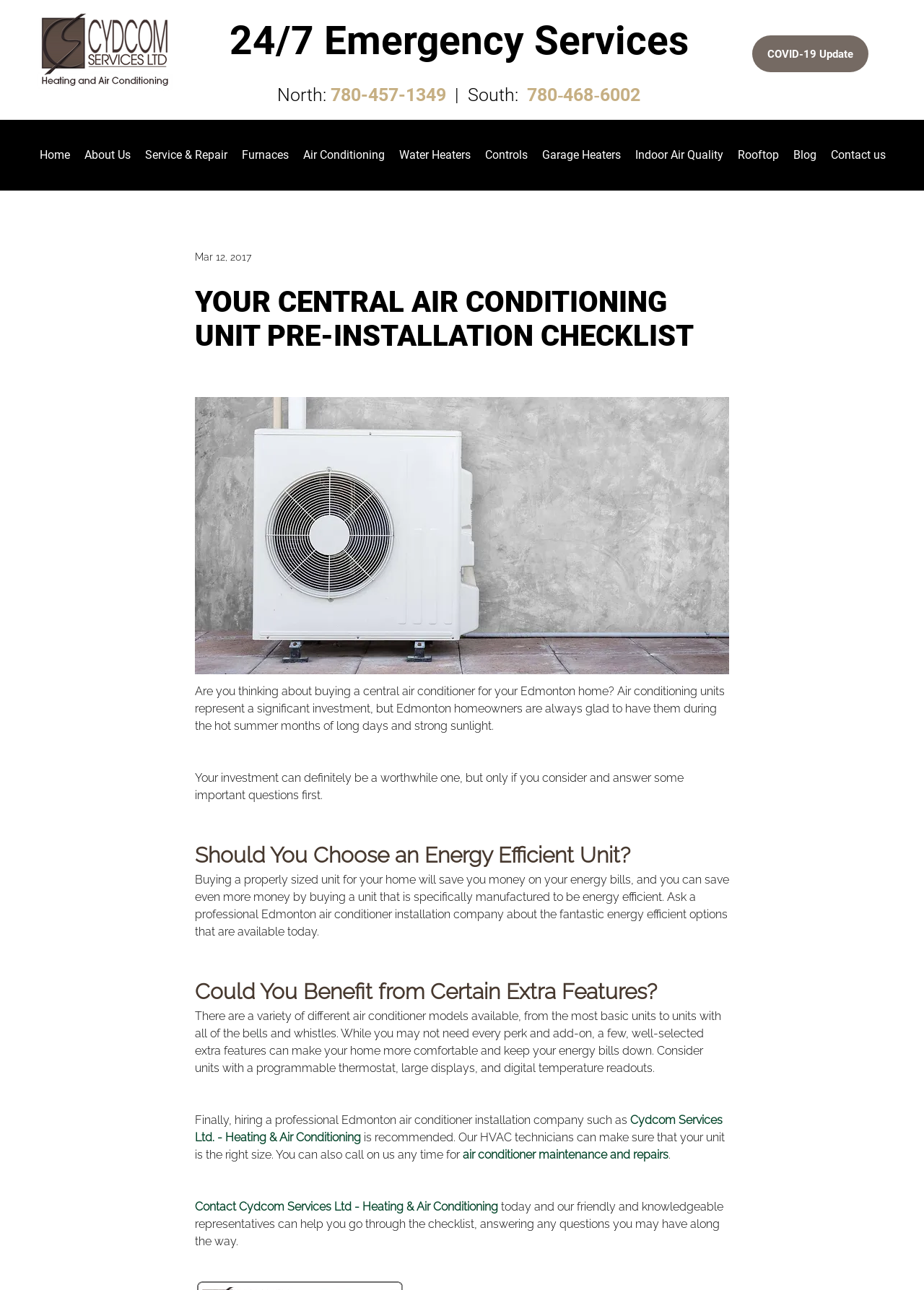Based on the element description Mini Cooper, identify the bounding box of the UI element in the given webpage screenshot. The coordinates should be in the format (top-left x, top-left y, bottom-right x, bottom-right y) and must be between 0 and 1.

None